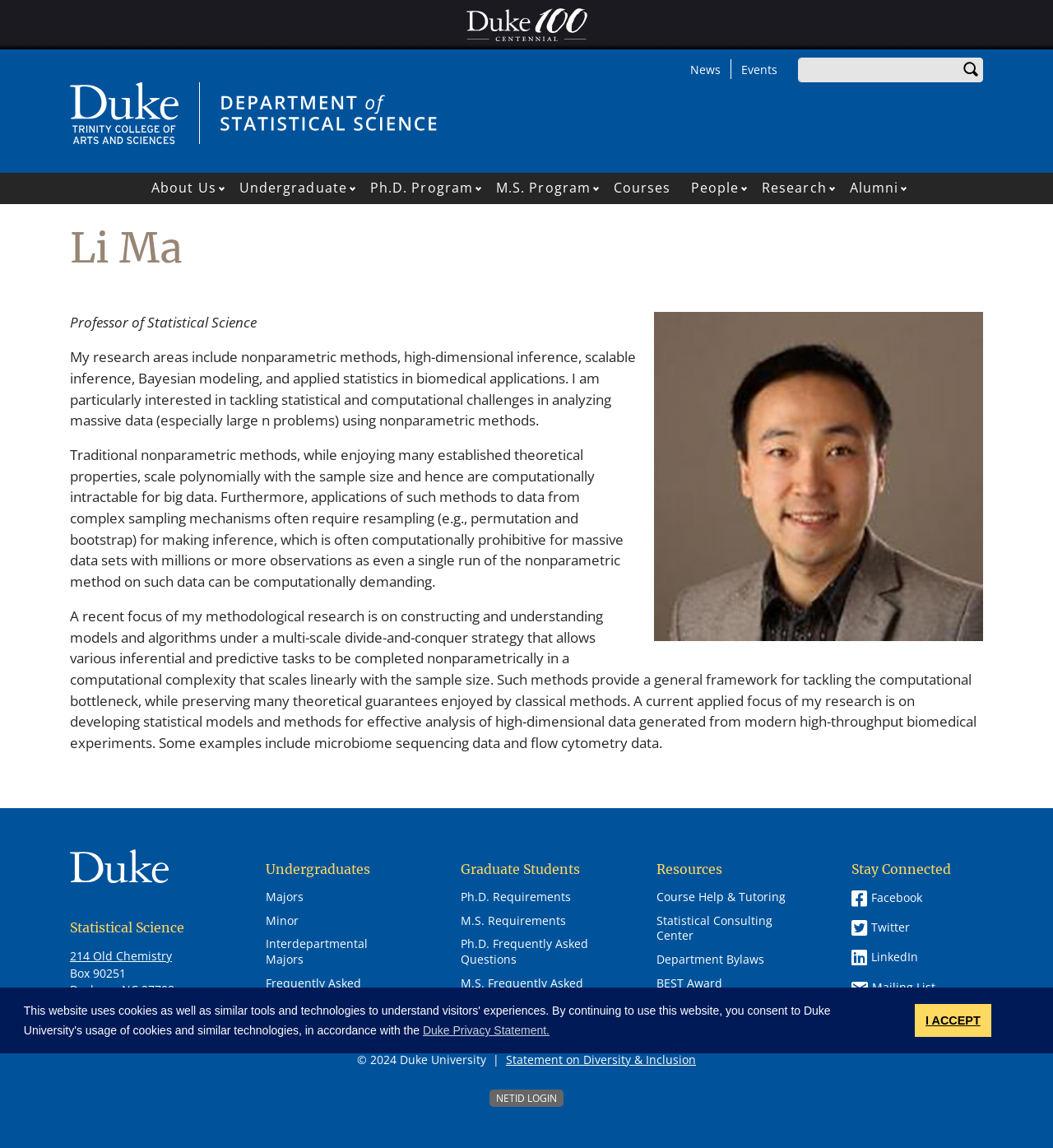Please identify the bounding box coordinates of where to click in order to follow the instruction: "Visit Duke University - Trinity College of Arts and Sciences".

[0.066, 0.089, 0.17, 0.105]